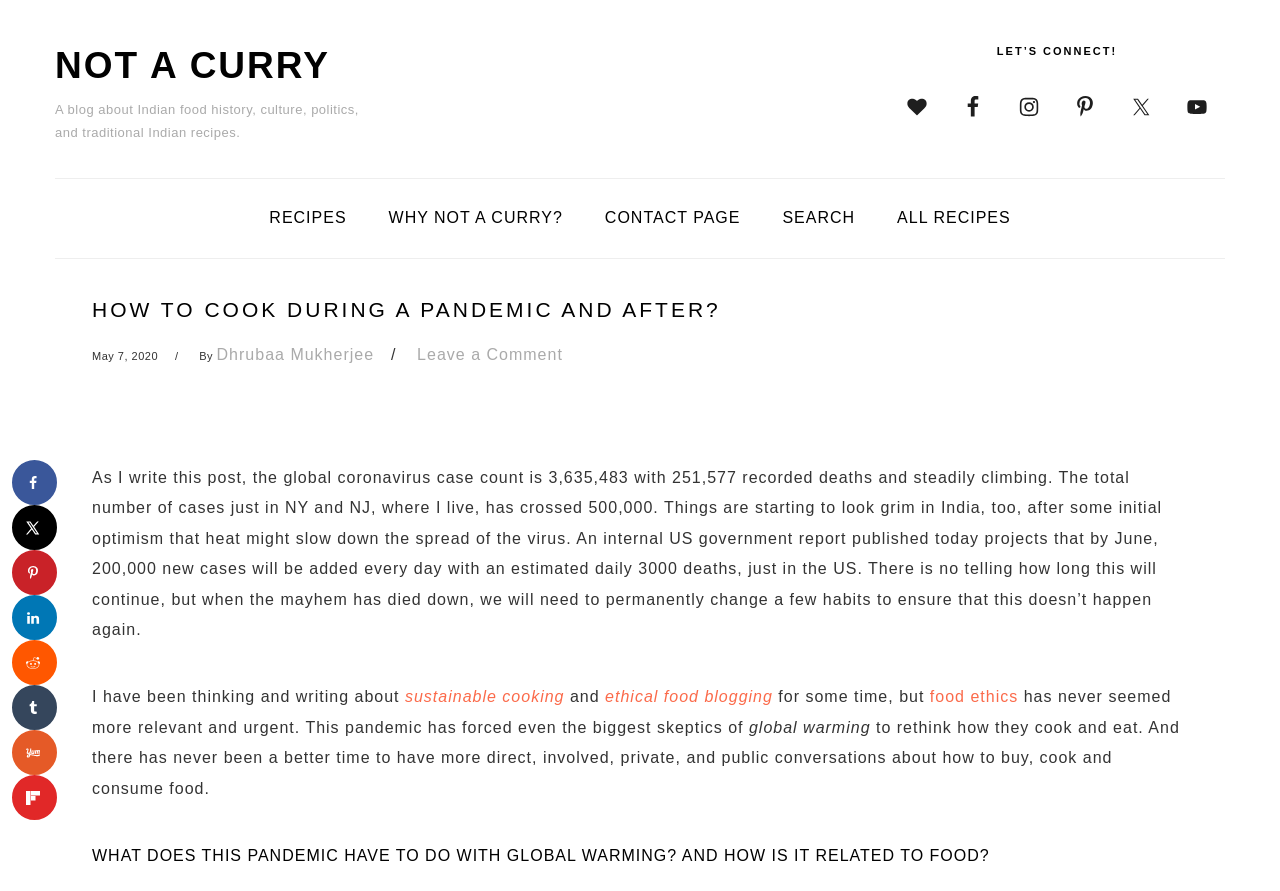What is the topic of the article?
Based on the image, answer the question with as much detail as possible.

The topic of the article can be inferred from the content of the article, which discusses how to cook during a pandemic and after. The article also mentions the global coronavirus case count and its impact on food habits.